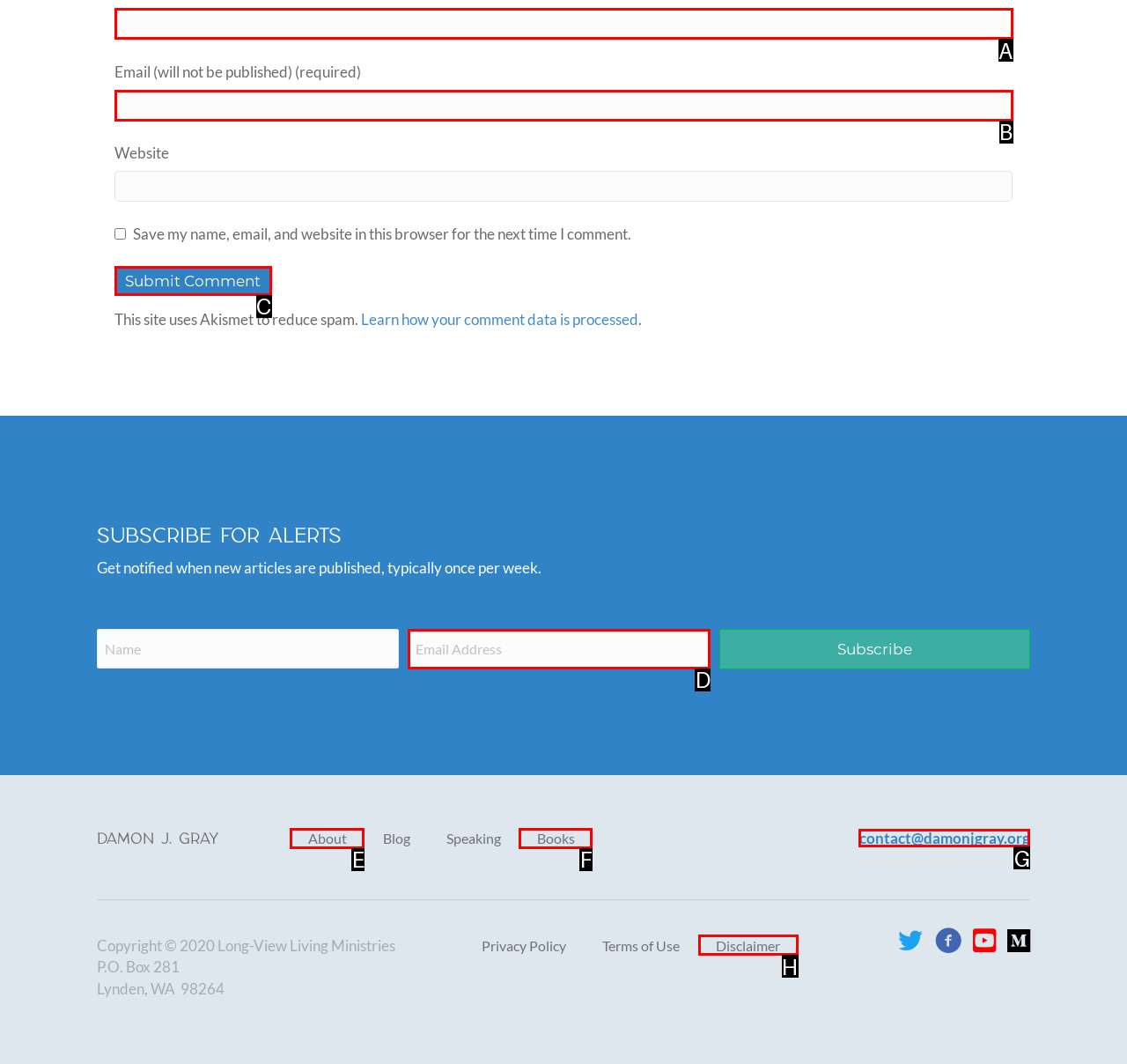Identify the letter of the correct UI element to fulfill the task: Contact via email from the given options in the screenshot.

G